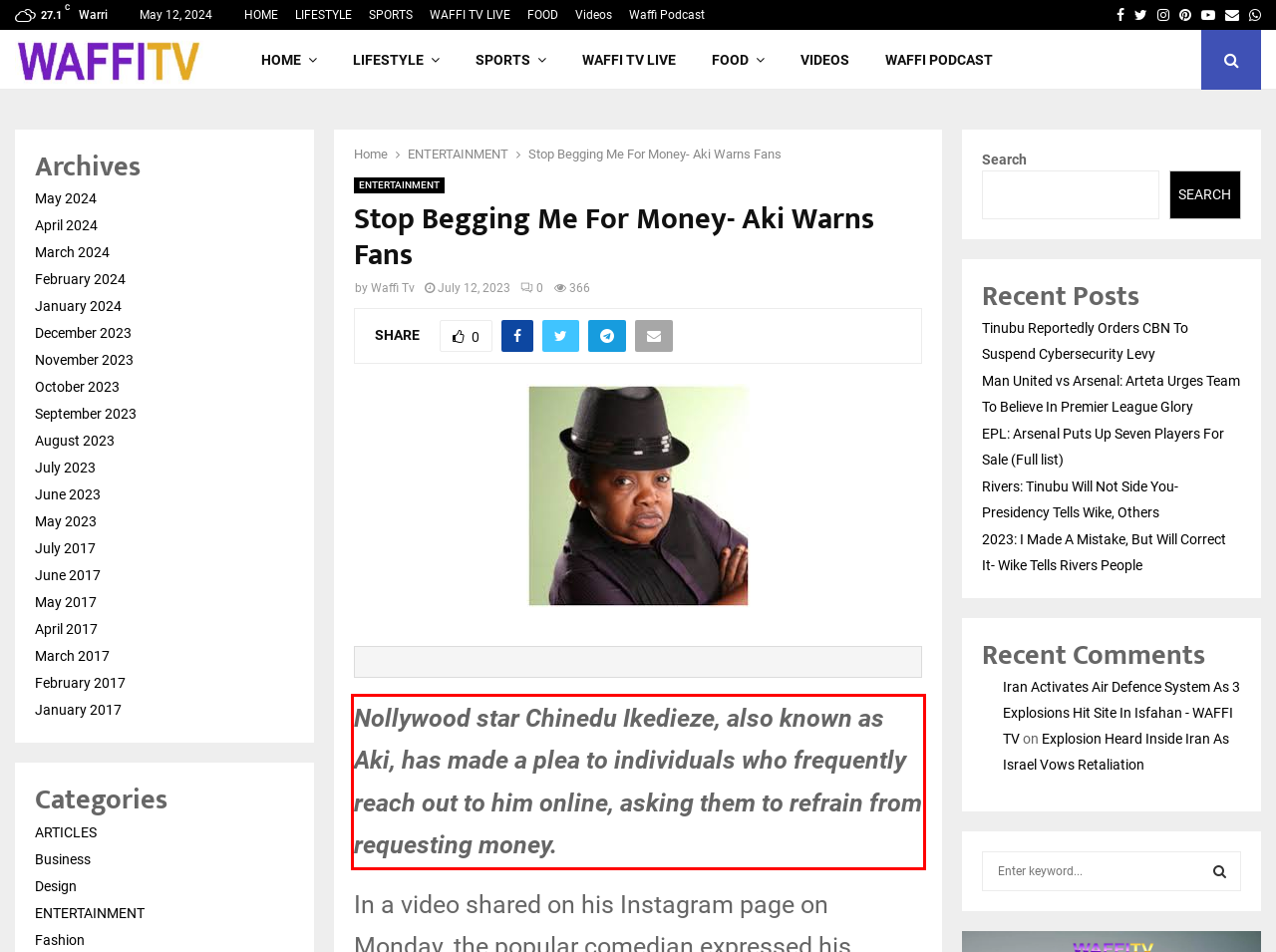Please extract the text content within the red bounding box on the webpage screenshot using OCR.

Nollywood star Chinedu Ikedieze, also known as Aki, has made a plea to individuals who frequently reach out to him online, asking them to refrain from requesting money.